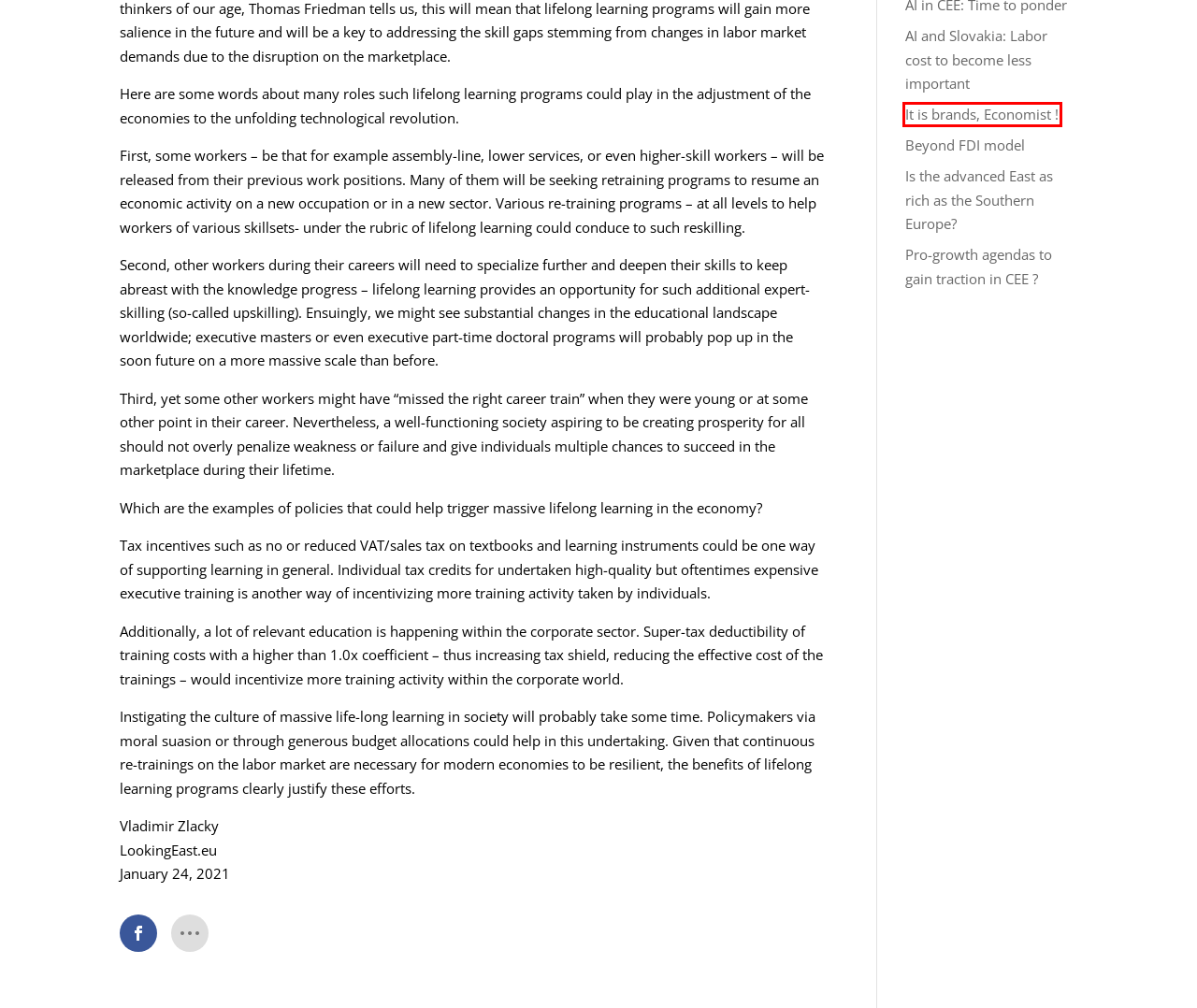Analyze the screenshot of a webpage that features a red rectangle bounding box. Pick the webpage description that best matches the new webpage you would see after clicking on the element within the red bounding box. Here are the candidates:
A. It is brands, Economist ! | LookingEast.eu
B. Boosting human capital is quintessential | LookingEast.eu
C. Advanced services: the next big thing? | LookingEast.eu
D. On geography and size of government | LookingEast.eu
E. Is the advanced East as rich as the Southern Europe? | LookingEast.eu
F. Pro-growth agendas to gain traction in CEE ? | LookingEast.eu
G. AI and Slovakia: Labor cost to become less important | LookingEast.eu
H. Beyond FDI model | LookingEast.eu

A